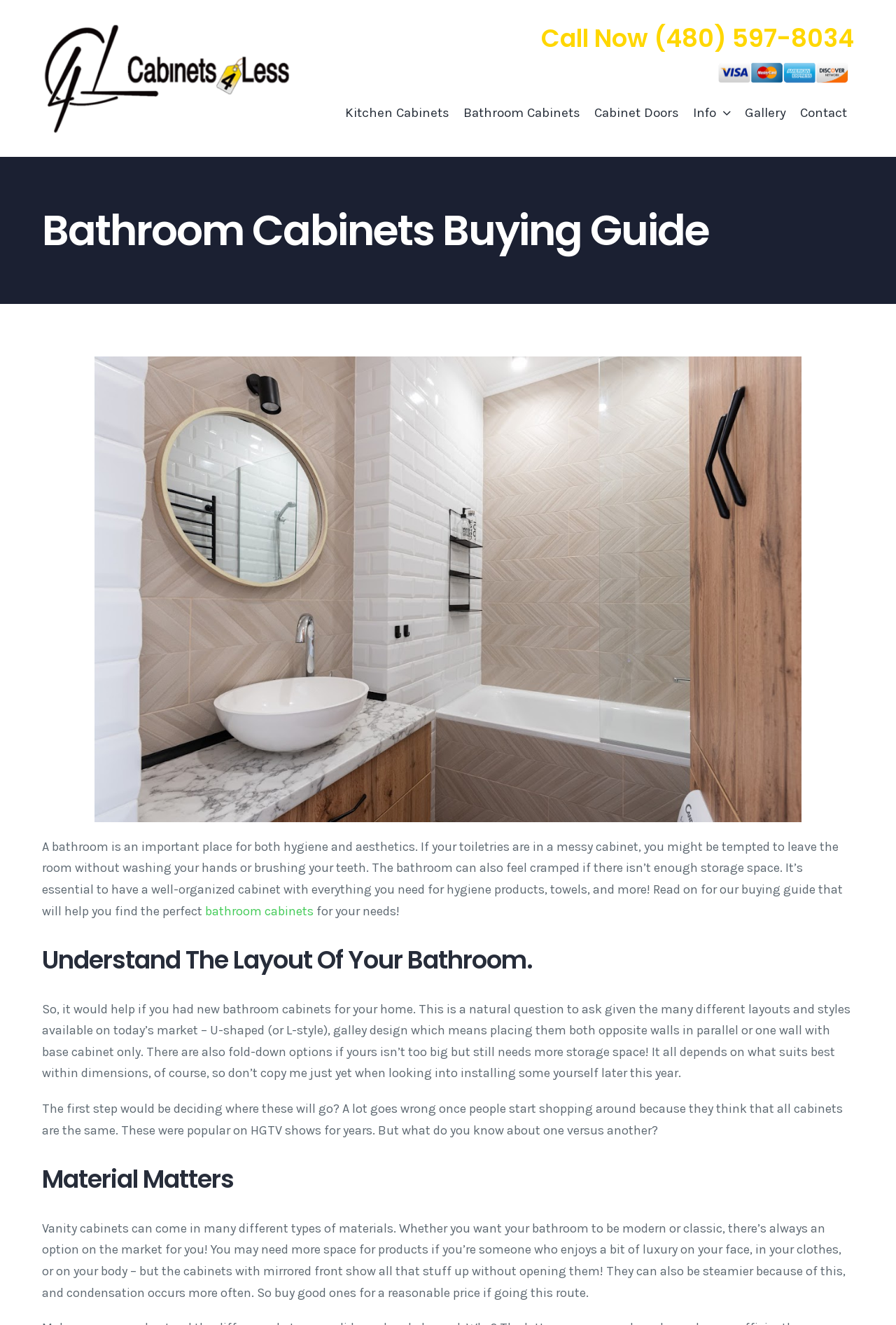Provide a one-word or brief phrase answer to the question:
What is a consideration when choosing vanity cabinets?

Material